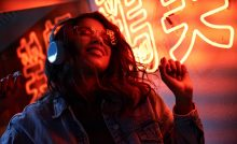Look at the image and give a detailed response to the following question: What is the woman's hair style?

The caption describes the woman's hair as 'cascading in soft waves', which suggests that her hair is not straight or curly, but rather has a gentle, flowing texture.